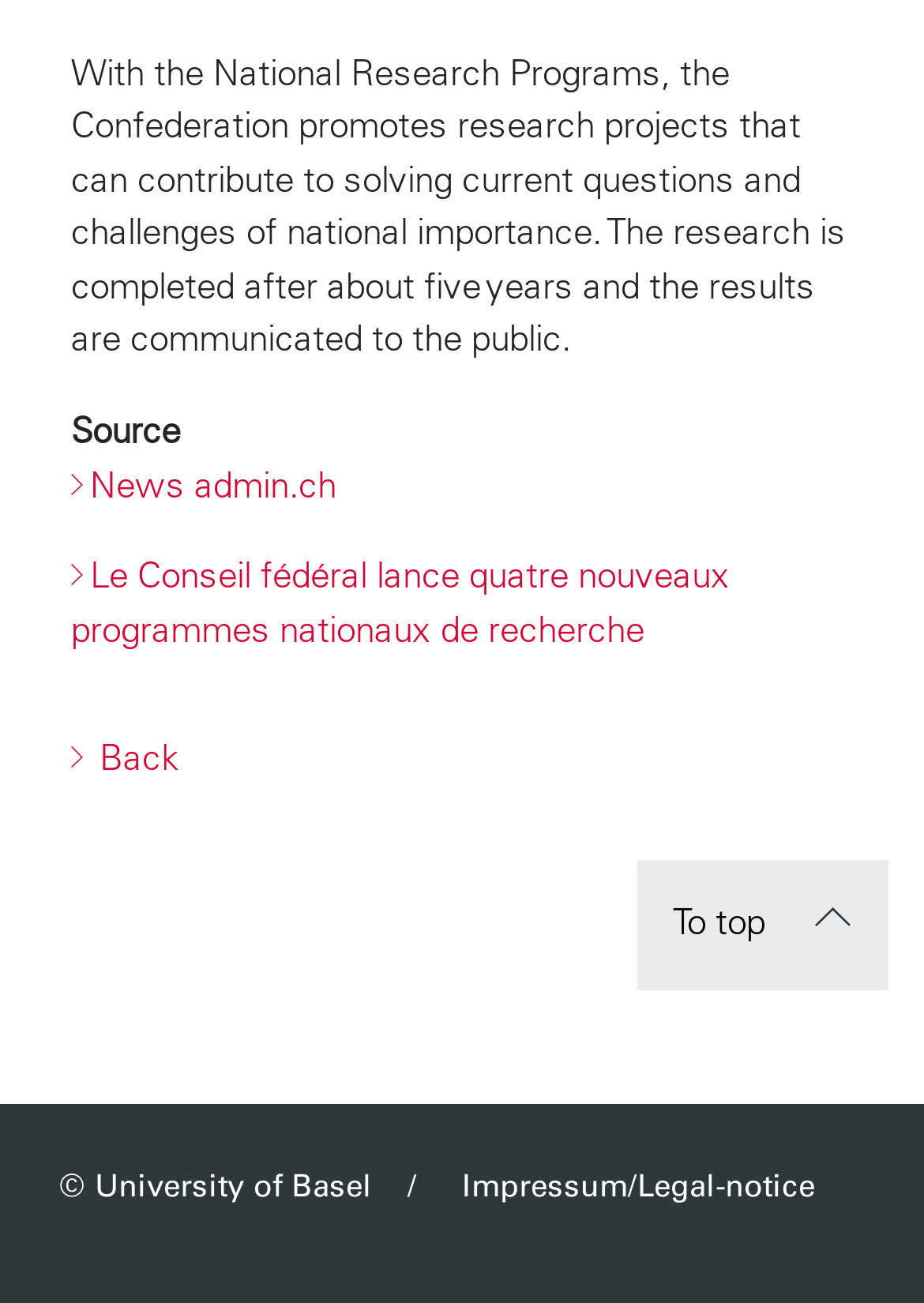Find the bounding box coordinates for the UI element whose description is: "To top". The coordinates should be four float numbers between 0 and 1, in the format [left, top, right, bottom].

[0.69, 0.659, 0.962, 0.759]